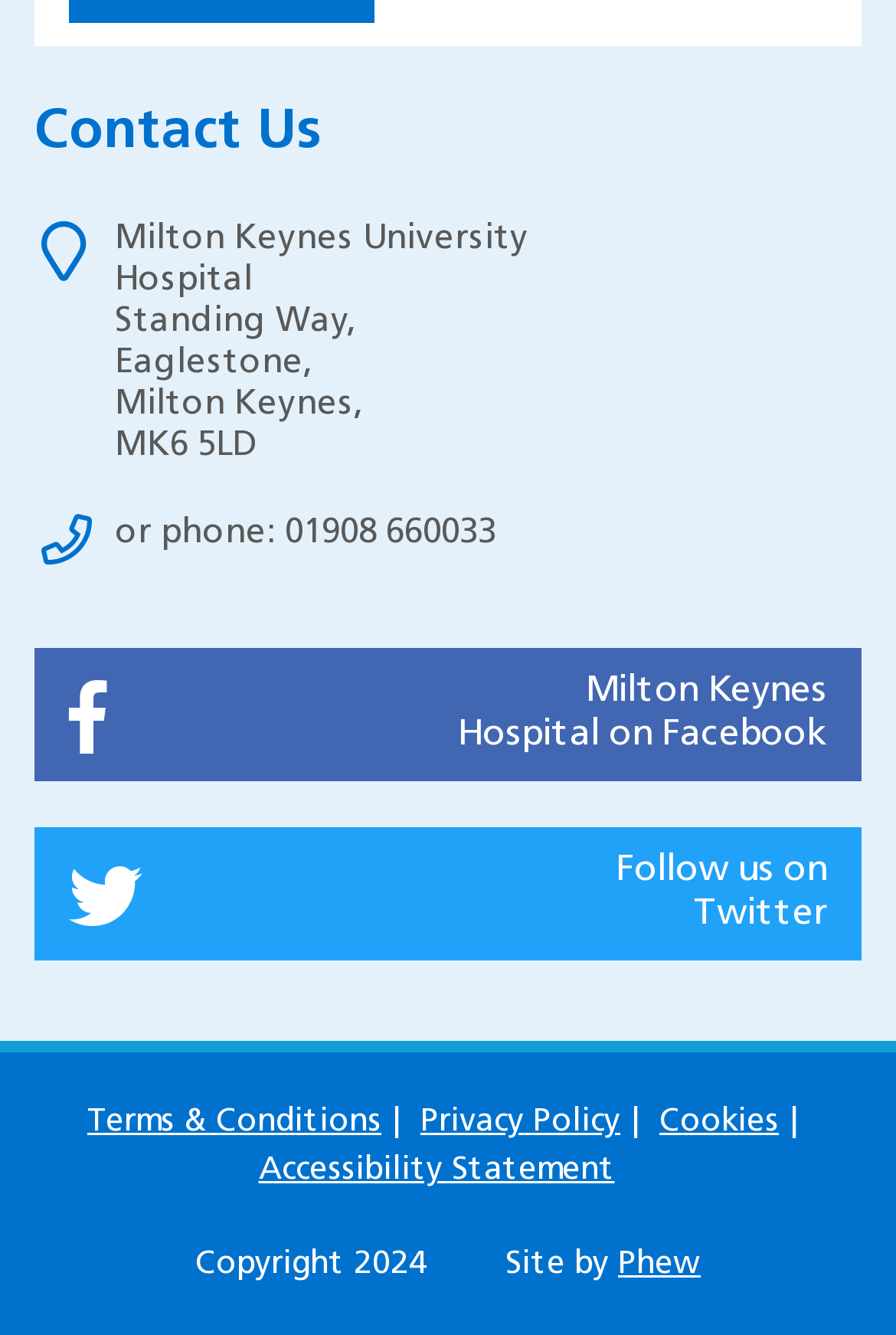Answer this question using a single word or a brief phrase:
What is the copyright year of the website?

2024